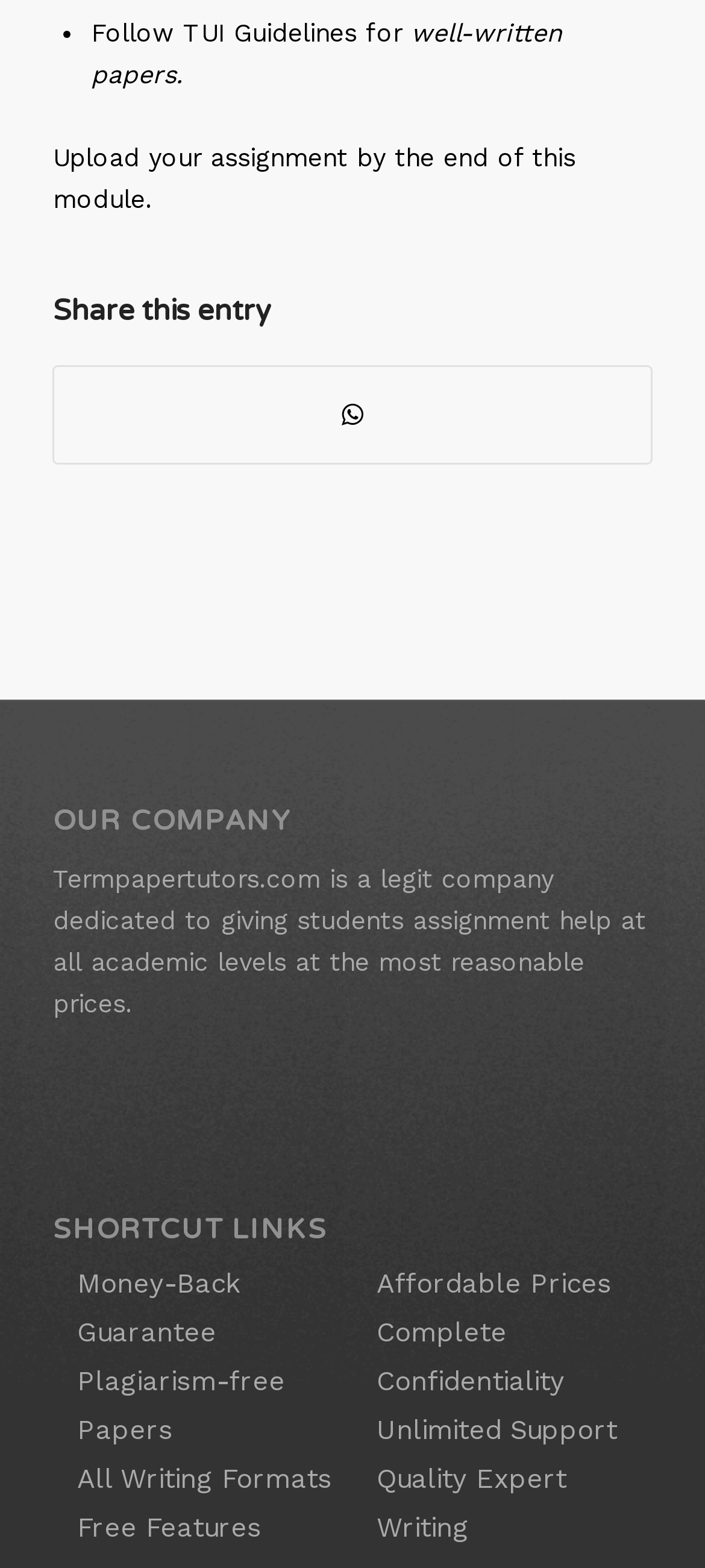Could you find the bounding box coordinates of the clickable area to complete this instruction: "Learn about Money-Back Guarantee"?

[0.109, 0.808, 0.342, 0.86]